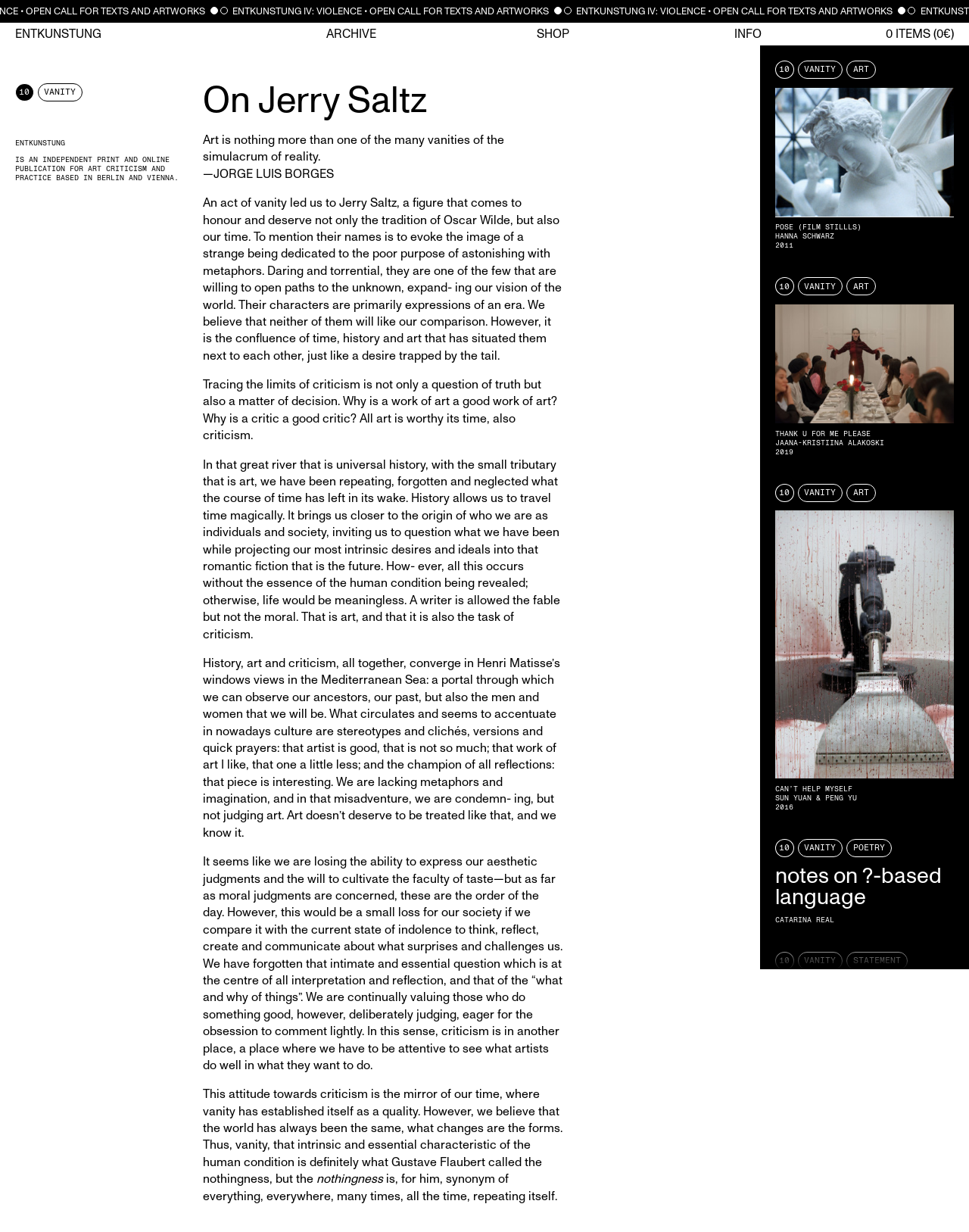Using the information in the image, give a detailed answer to the following question: What is the name of the artist featured in the section 'POSE (FILM STILLS)'?

The name of the artist featured in the section 'POSE (FILM STILLS)' can be found in the element with the text 'HANNA SCHWARZ', which is located near the heading 'POSE (FILM STILLS)' and is likely the artist credited with the work.